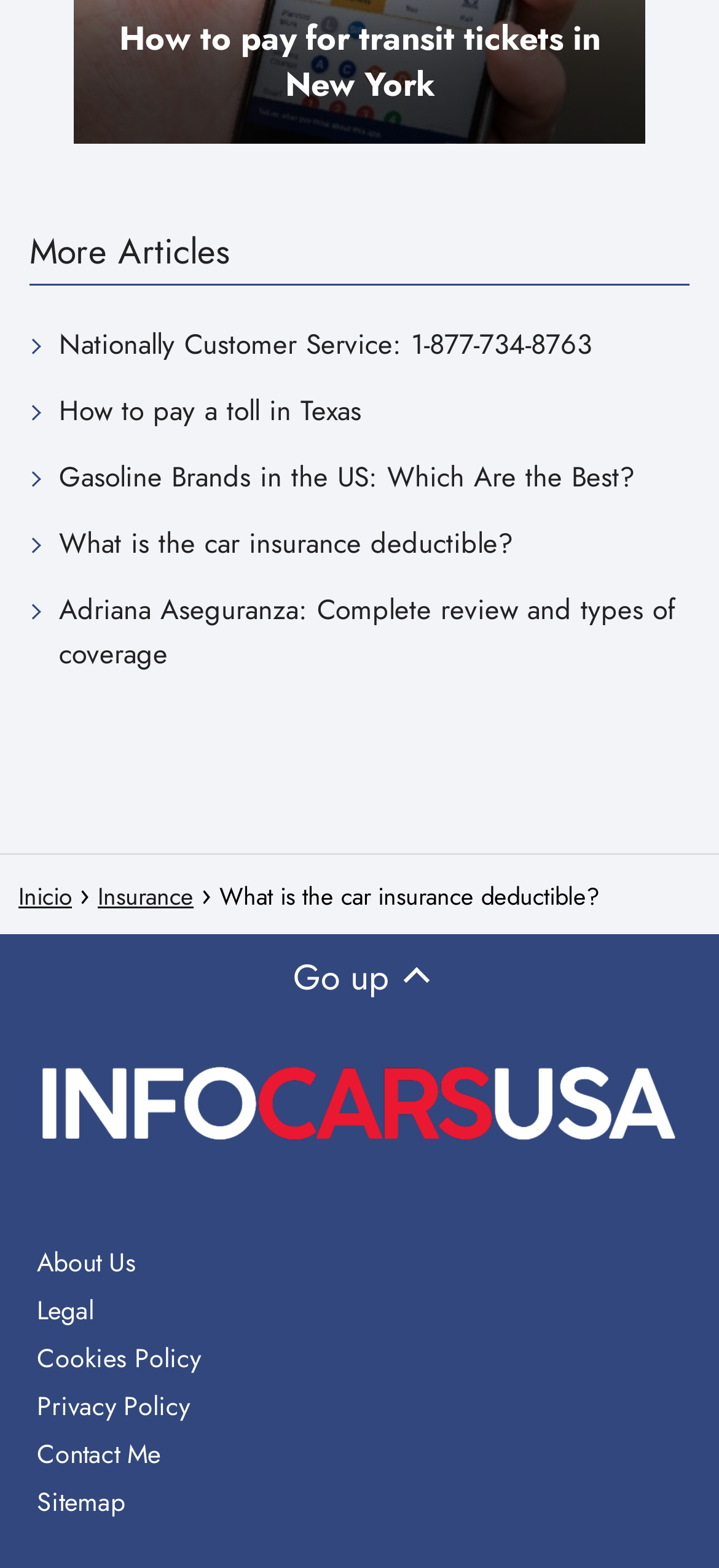Provide a brief response to the question below using one word or phrase:
How many links are there in the footer section?

6